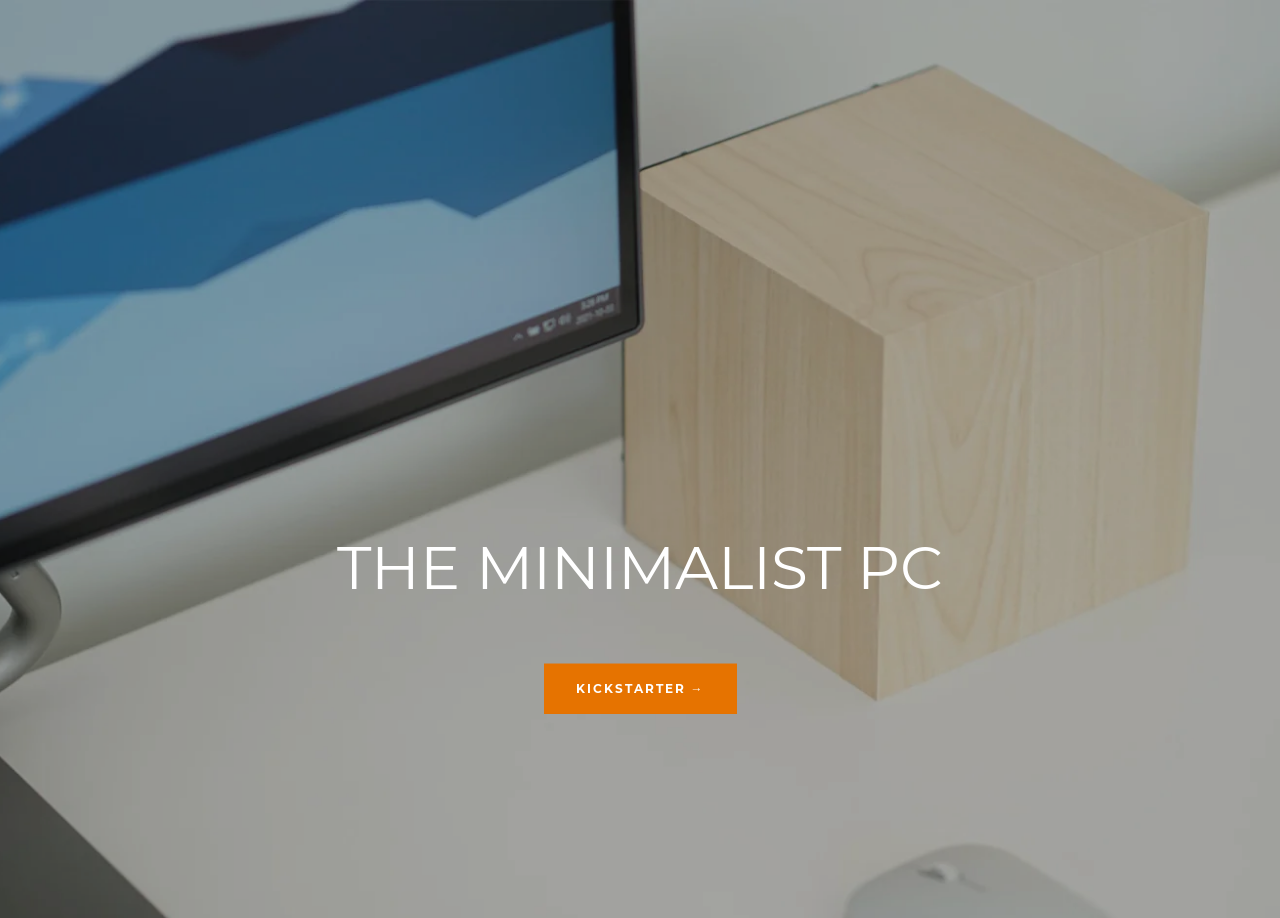Provide the bounding box coordinates for the UI element that is described as: "KICKSTARTER →".

[0.425, 0.723, 0.575, 0.777]